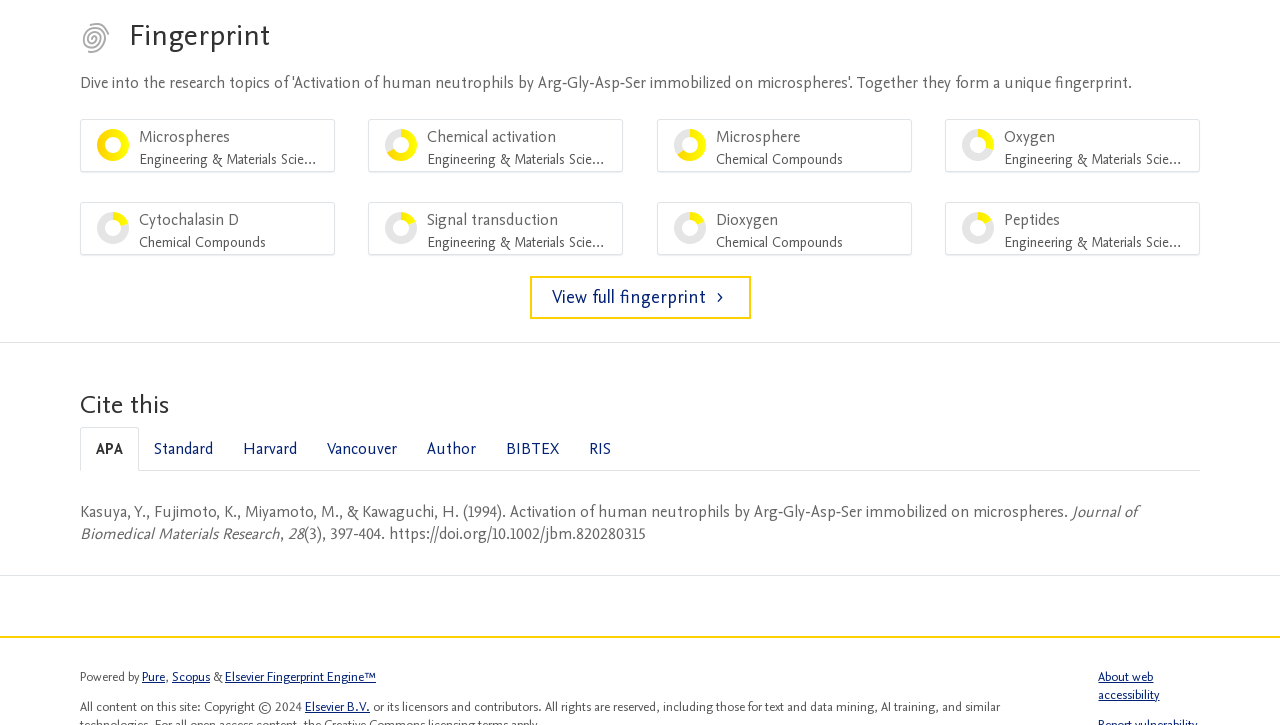What is the name of the journal?
Look at the image and provide a short answer using one word or a phrase.

Journal of Biomedical Materials Research